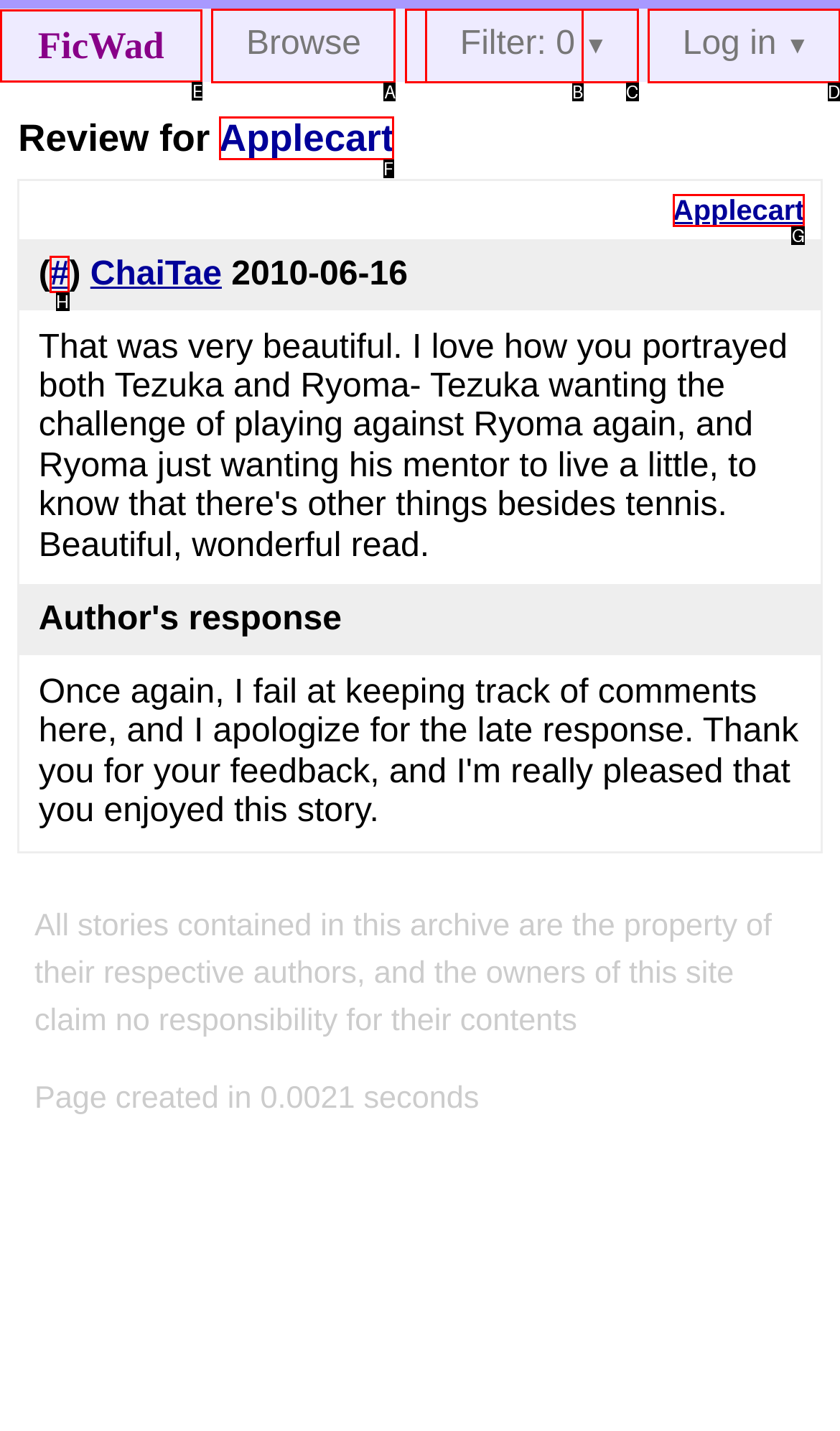From the provided choices, determine which option matches the description: Log in. Respond with the letter of the correct choice directly.

D